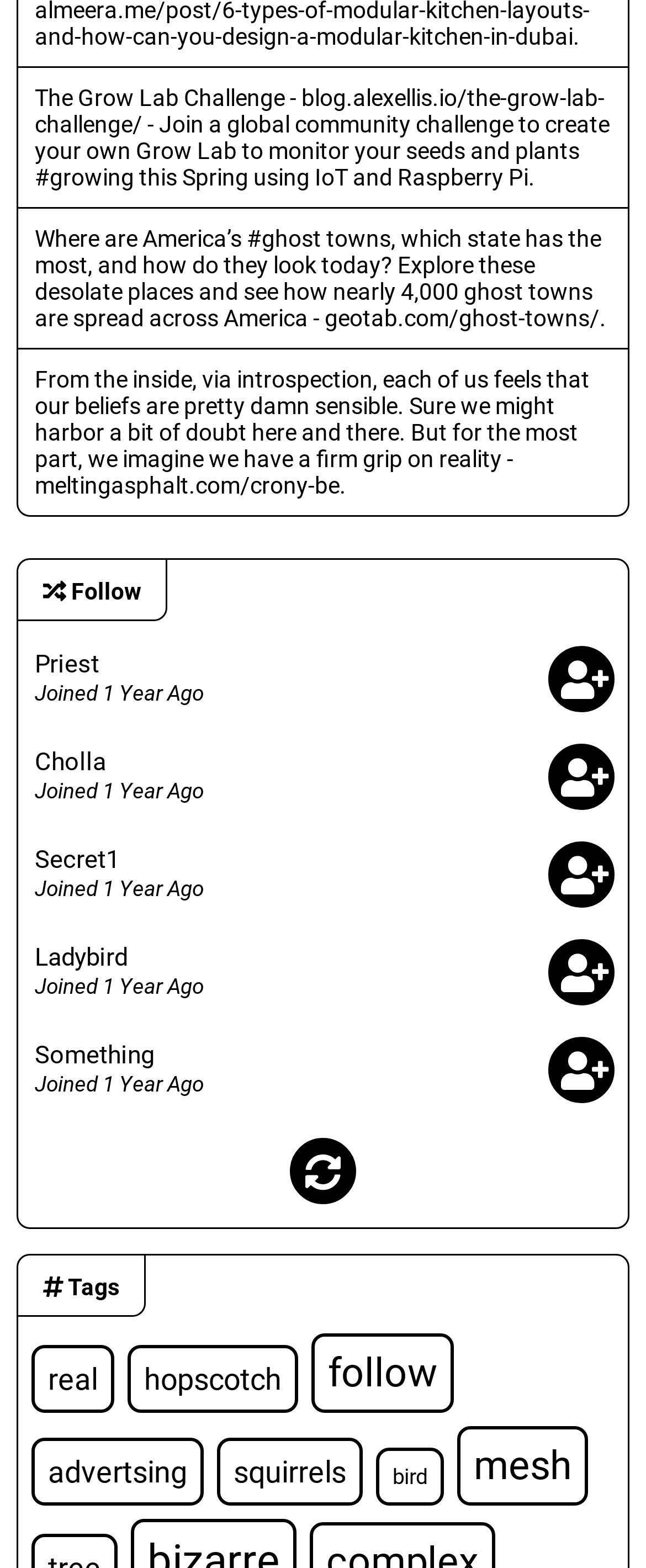Find the bounding box coordinates for the area you need to click to carry out the instruction: "Click on real". The coordinates should be four float numbers between 0 and 1, indicated as [left, top, right, bottom].

[0.049, 0.858, 0.177, 0.901]